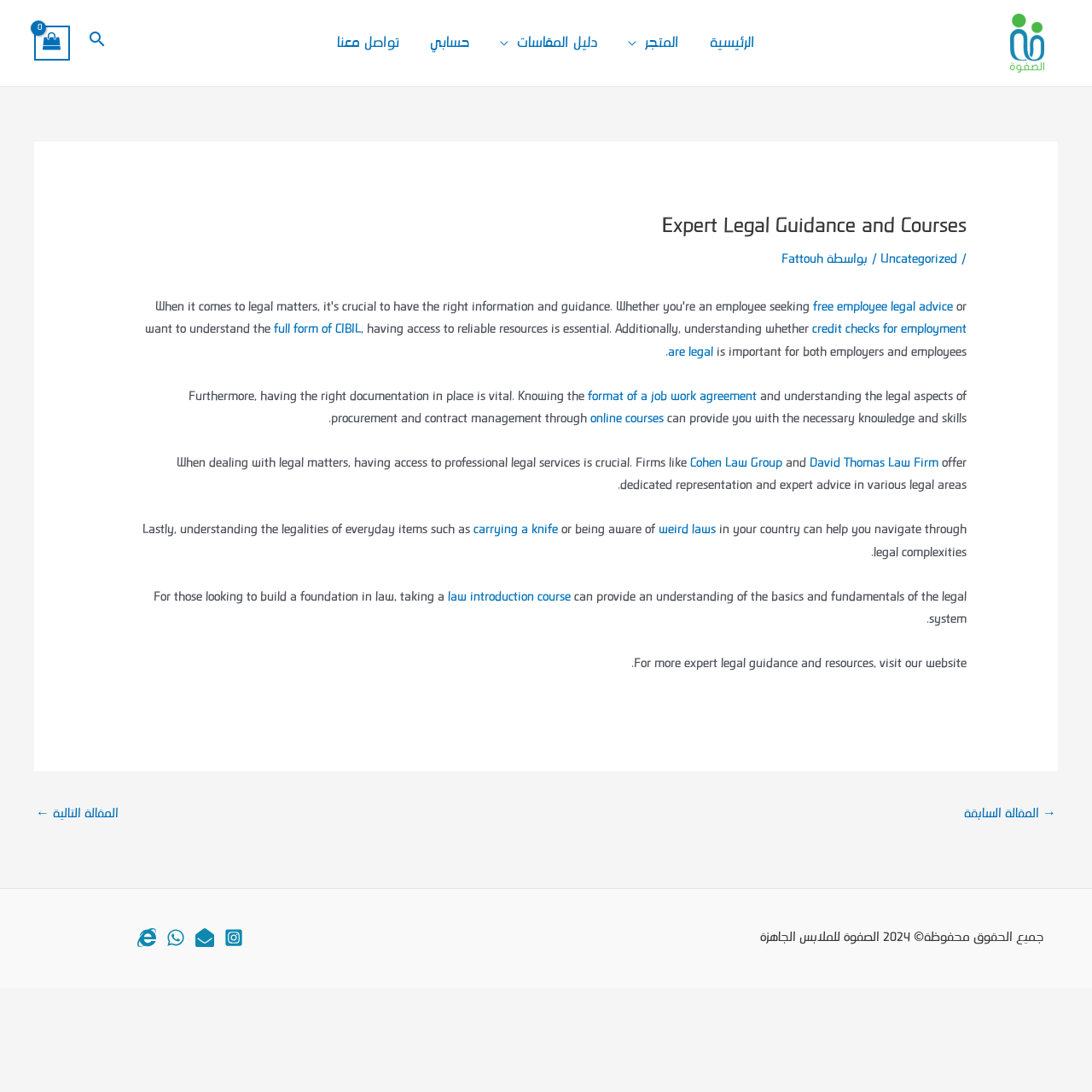Determine the bounding box coordinates of the region to click in order to accomplish the following instruction: "View shopping cart". Provide the coordinates as four float numbers between 0 and 1, specifically [left, top, right, bottom].

[0.031, 0.023, 0.064, 0.056]